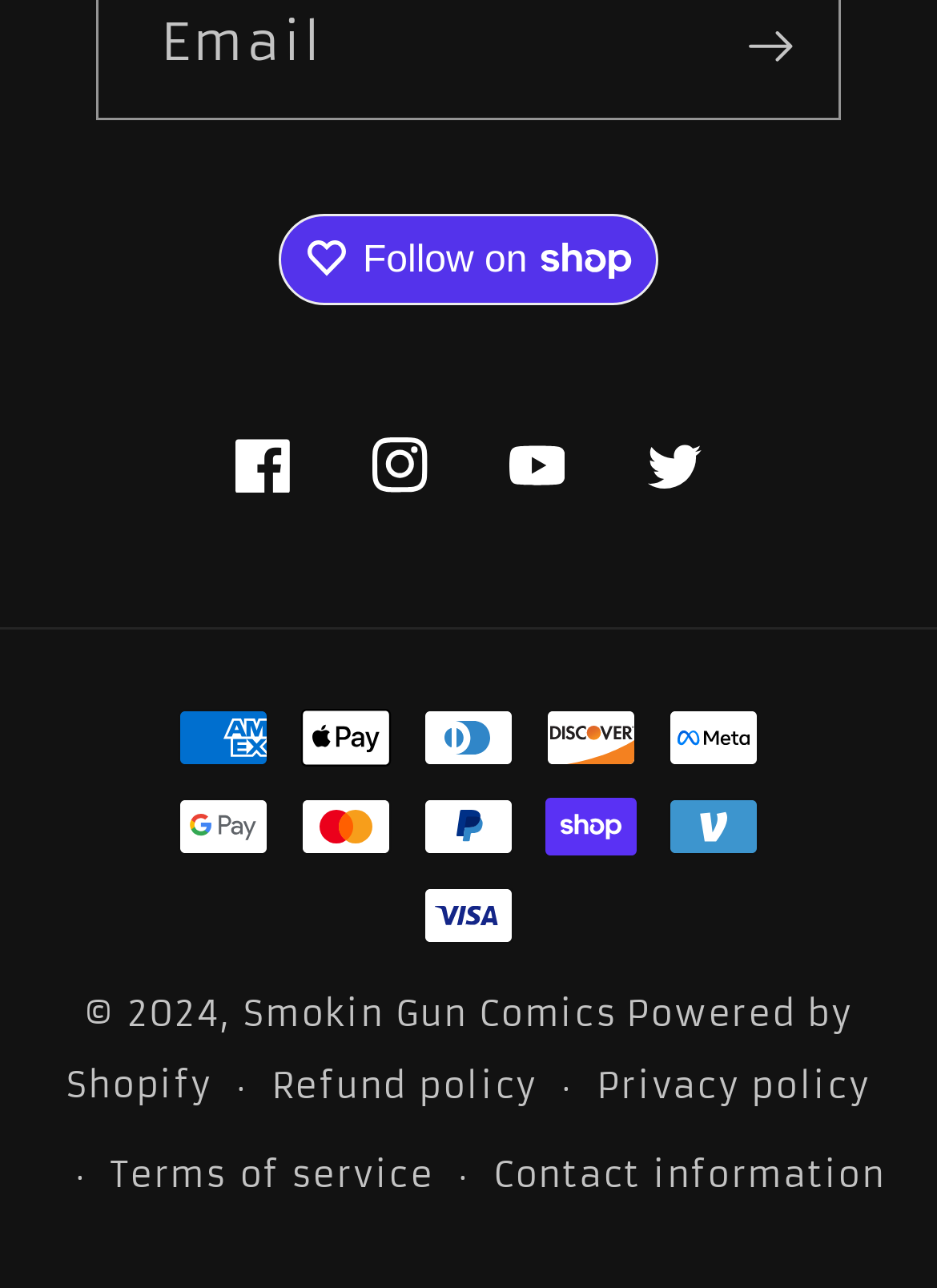Locate the bounding box coordinates of the area where you should click to accomplish the instruction: "Contact us".

[0.526, 0.88, 0.945, 0.95]